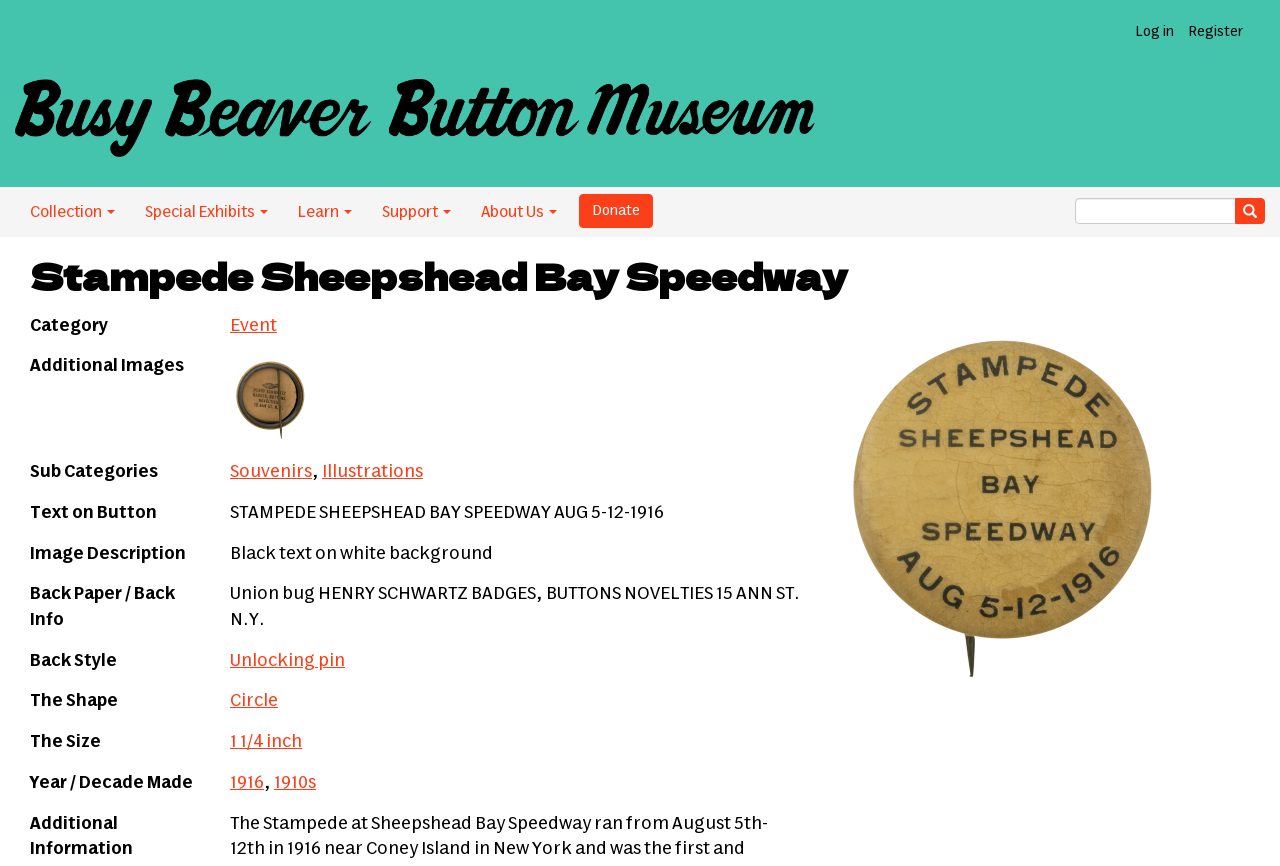Using the element description Go to Top, predict the bounding box coordinates for the UI element. Provide the coordinates in (top-left x, top-left y, bottom-right x, bottom-right y) format with values ranging from 0 to 1.

None